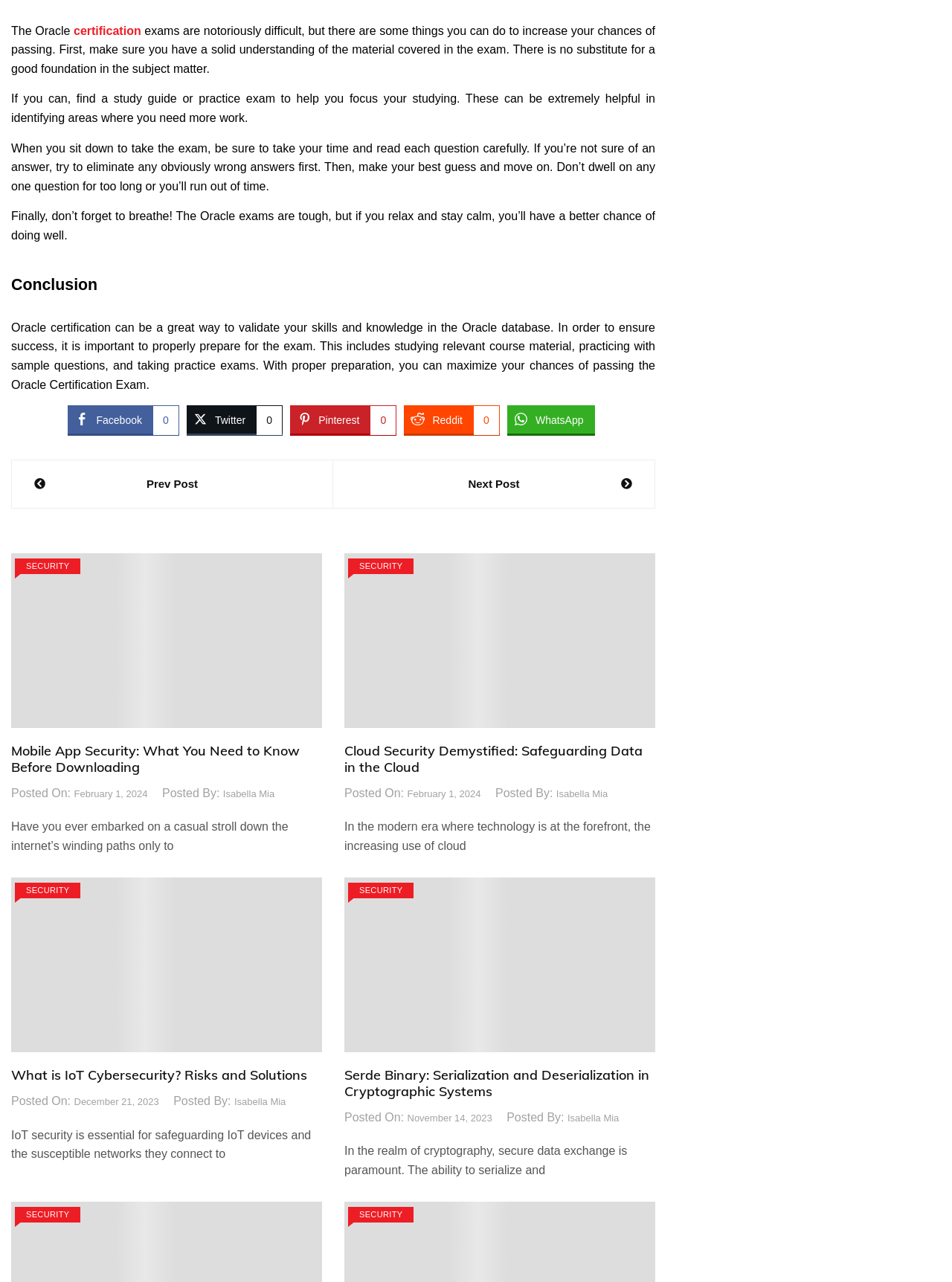Using the provided description: "Meet Gwynne", find the bounding box coordinates of the corresponding UI element. The output should be four float numbers between 0 and 1, in the format [left, top, right, bottom].

None